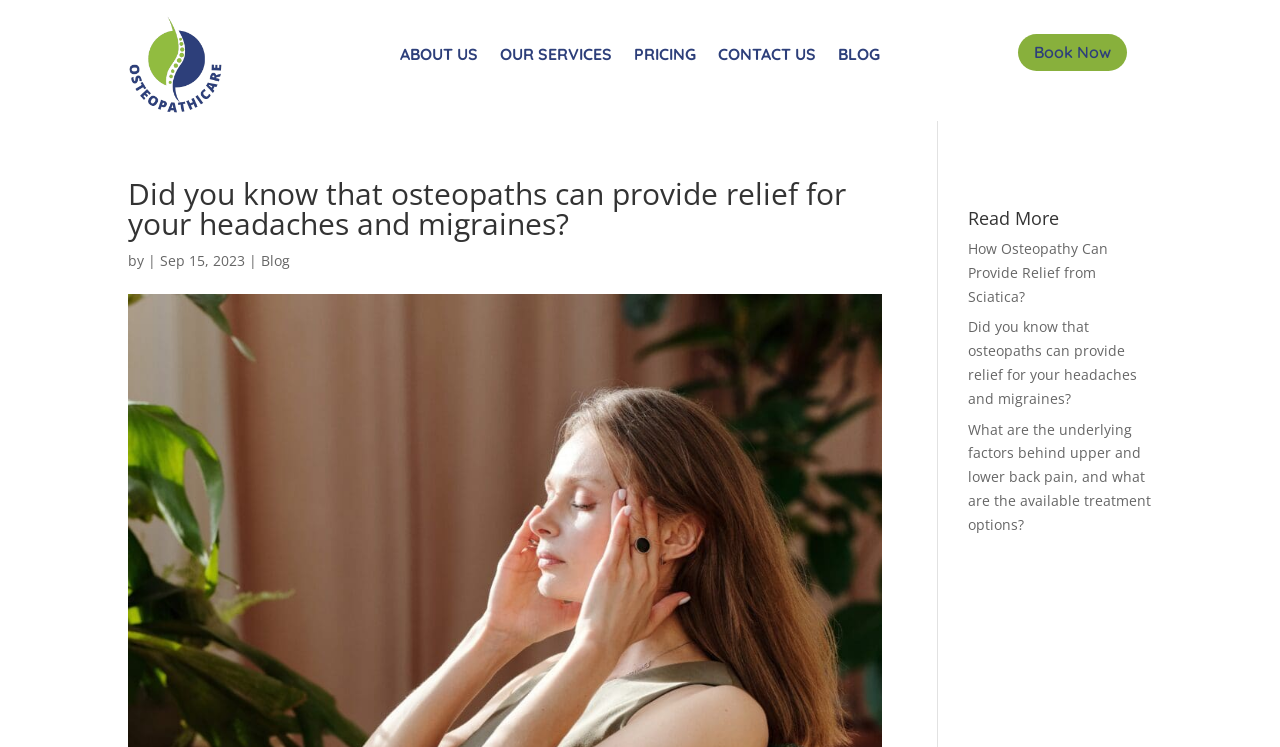Identify the bounding box coordinates of the specific part of the webpage to click to complete this instruction: "Learn about how osteopathy can provide relief from sciatica".

[0.756, 0.32, 0.866, 0.409]